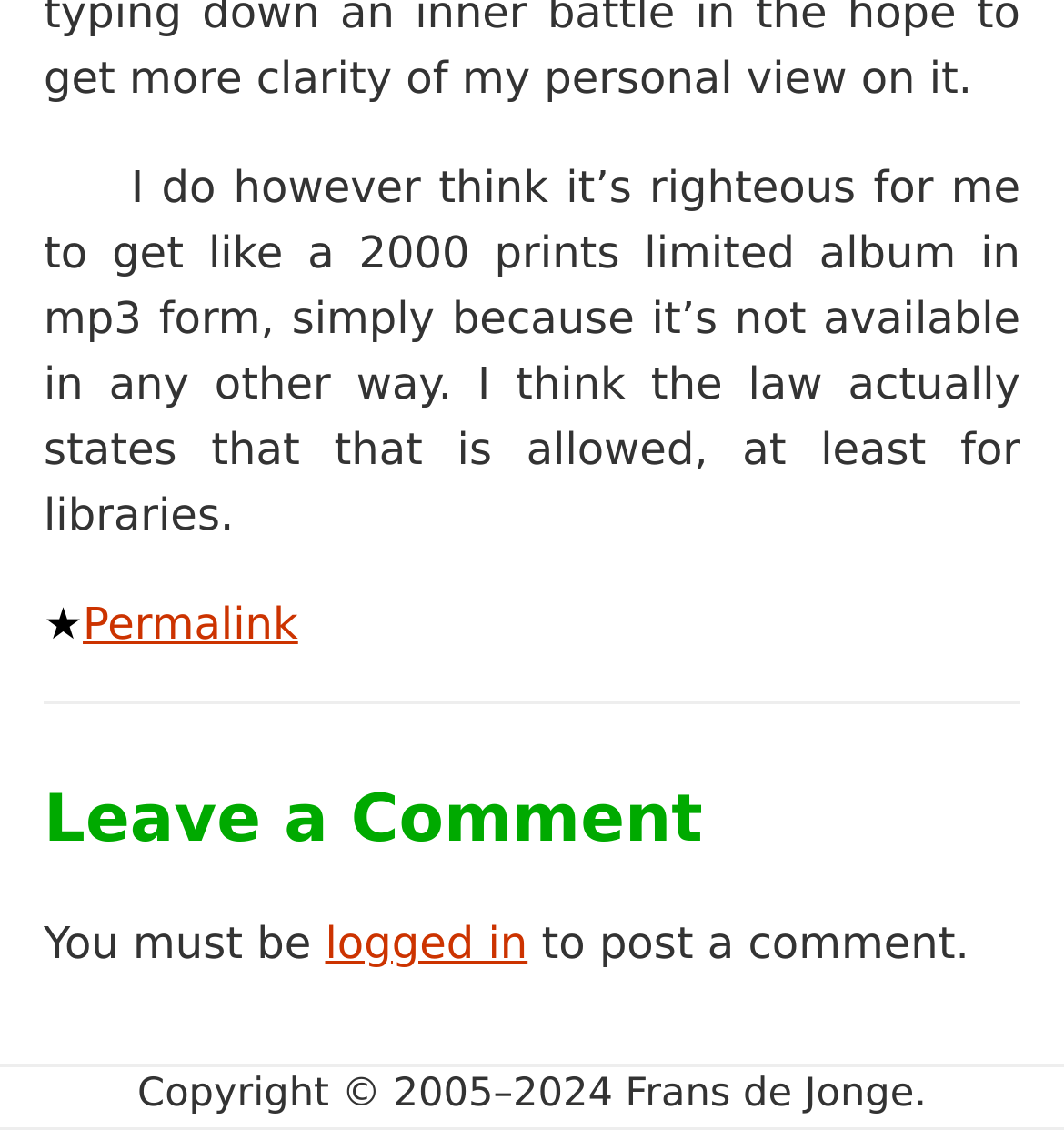Predict the bounding box of the UI element based on the description: "Permalink". The coordinates should be four float numbers between 0 and 1, formatted as [left, top, right, bottom].

[0.041, 0.529, 0.28, 0.575]